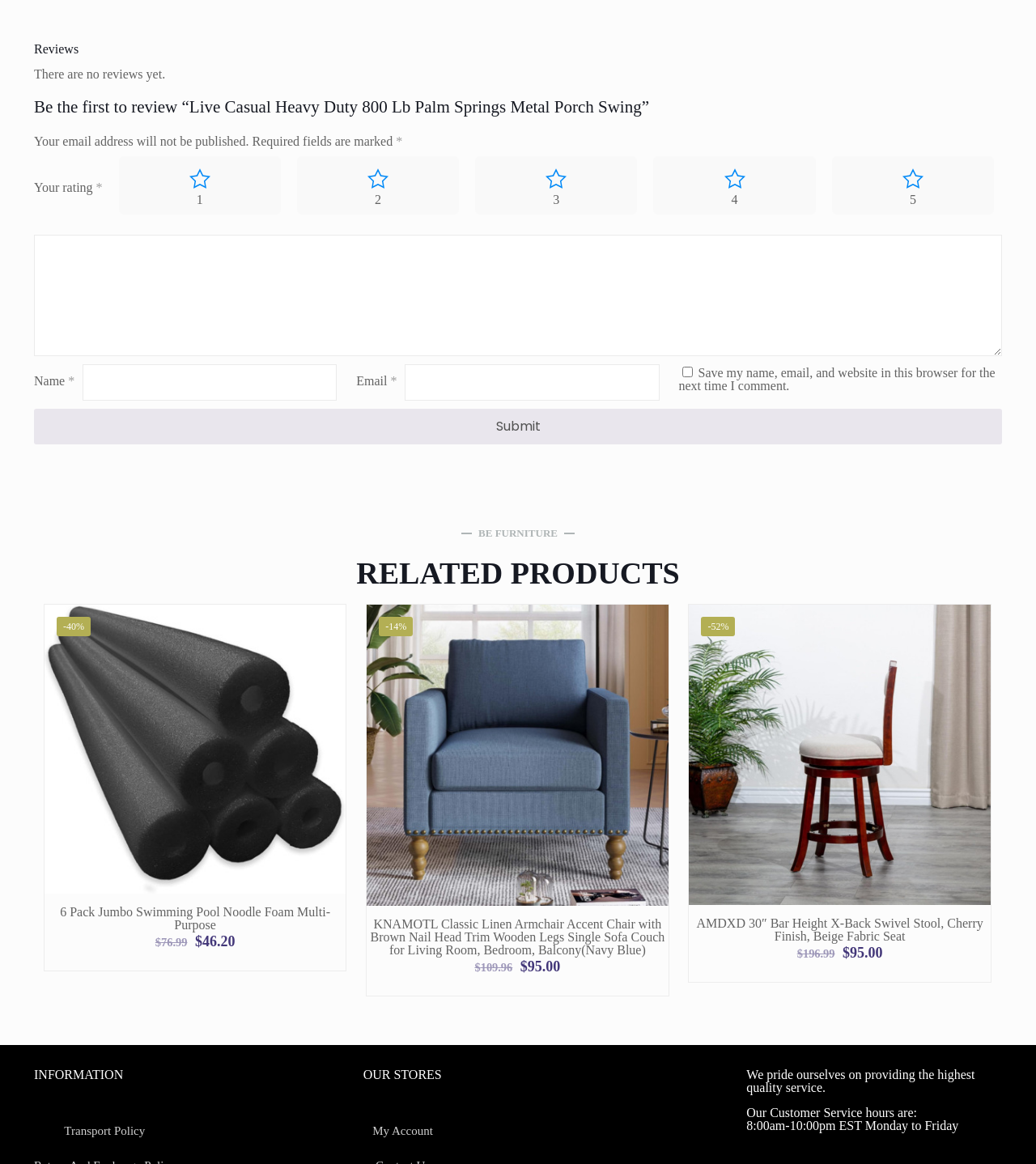Identify the bounding box of the UI component described as: "parent_node: Email * name="email"".

[0.391, 0.313, 0.636, 0.344]